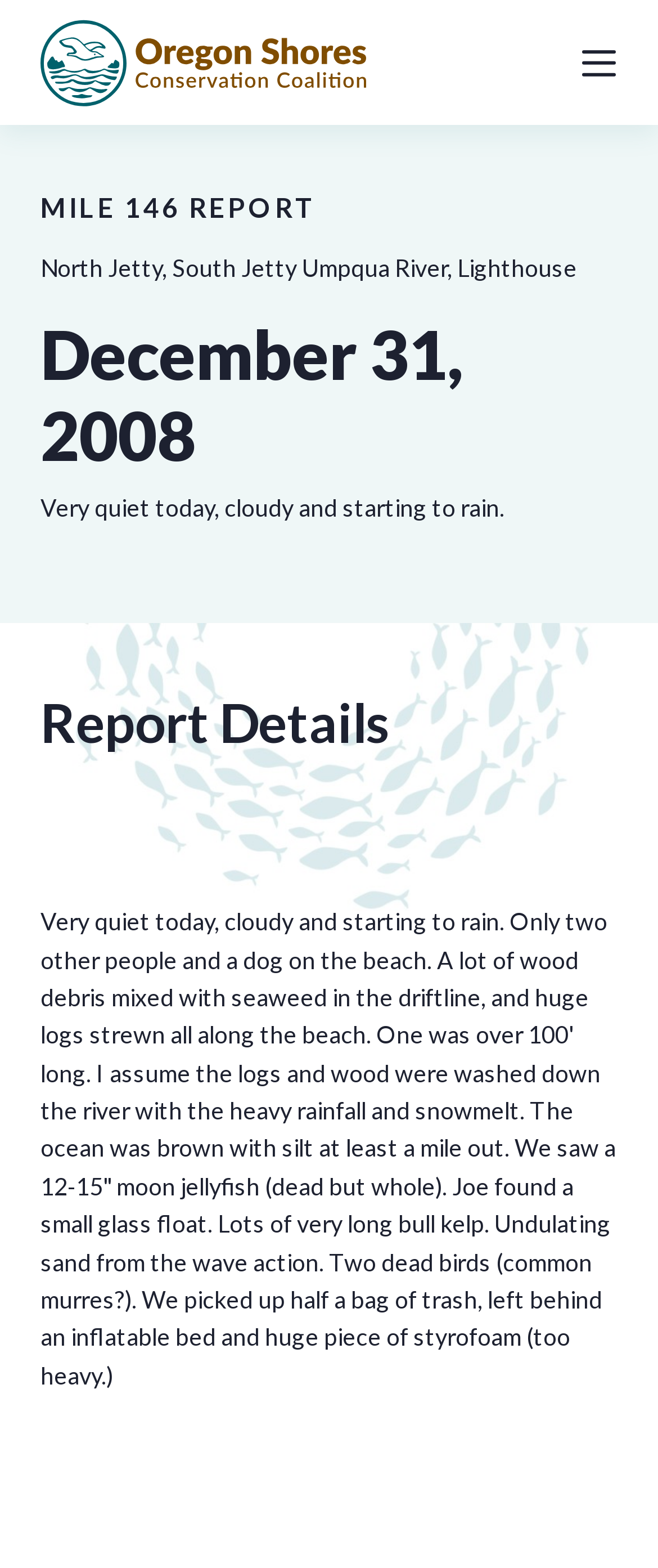Using the provided element description, identify the bounding box coordinates as (top-left x, top-left y, bottom-right x, bottom-right y). Ensure all values are between 0 and 1. Description: alt="Oregon Shores Conservation Coalition logo"

[0.062, 0.0, 0.556, 0.08]